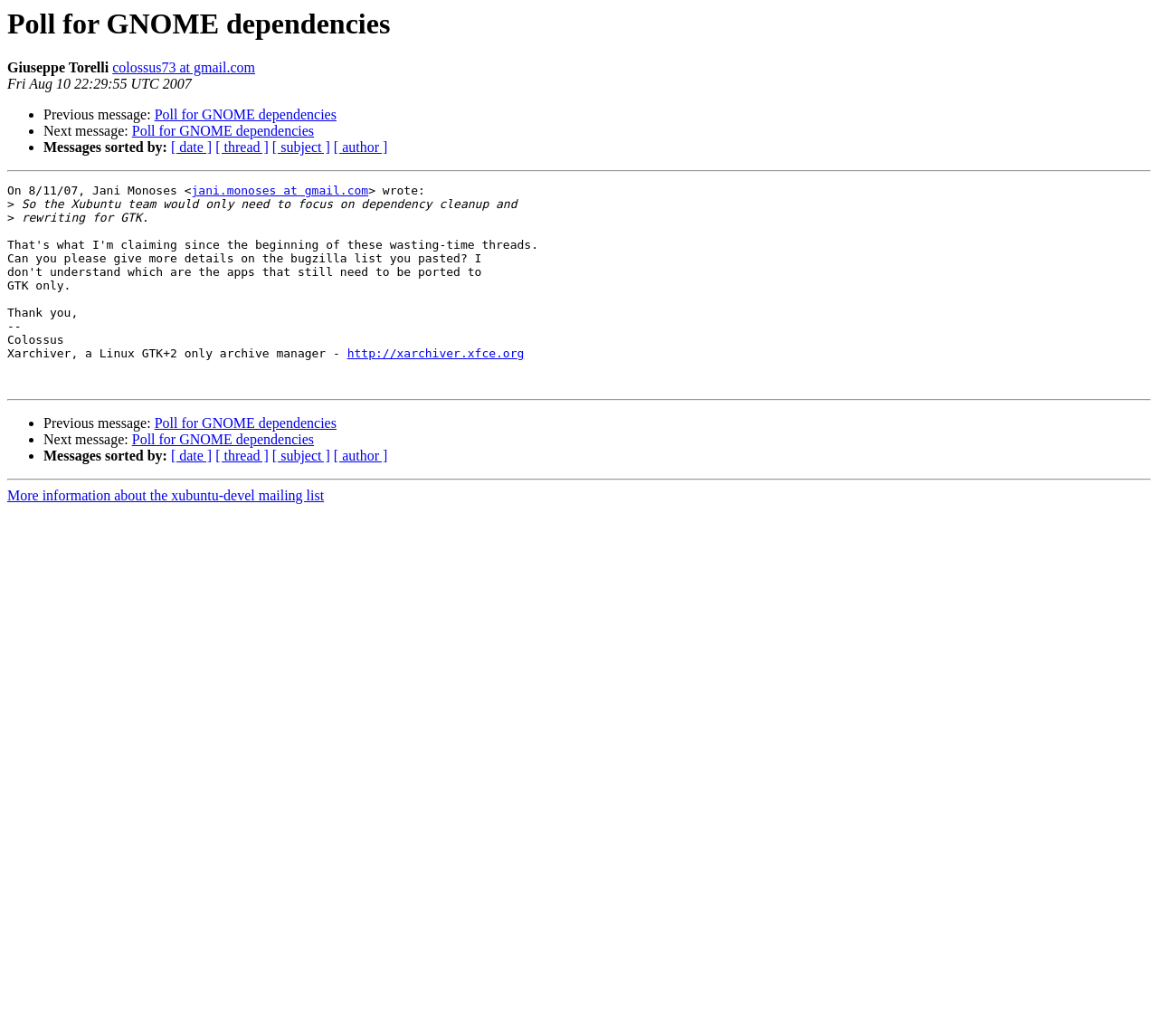Please determine the bounding box coordinates of the element to click in order to execute the following instruction: "Contact Jani Monoses". The coordinates should be four float numbers between 0 and 1, specified as [left, top, right, bottom].

[0.165, 0.178, 0.318, 0.191]